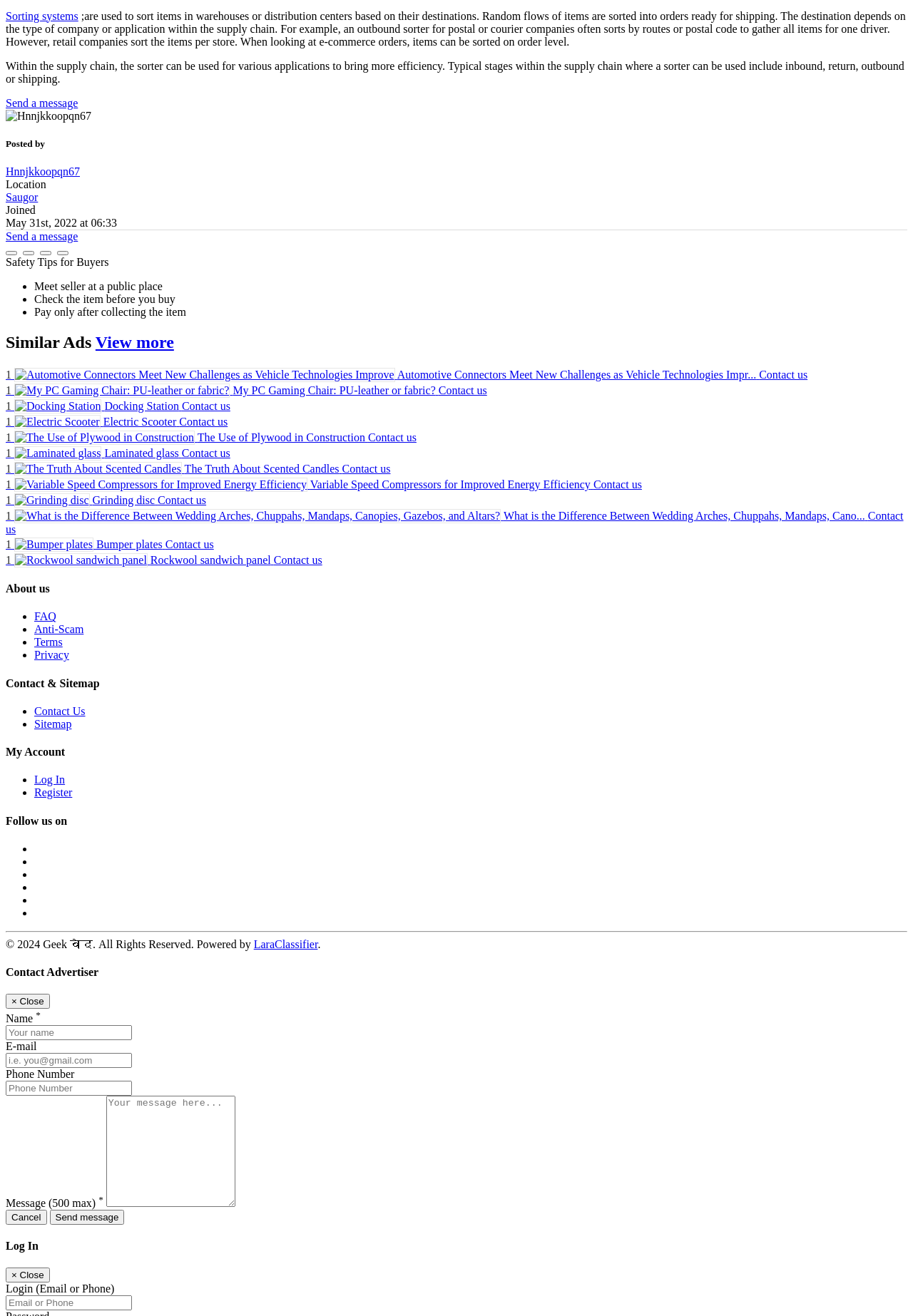Please answer the following question using a single word or phrase: 
What is the topic of the first paragraph?

Sorting systems